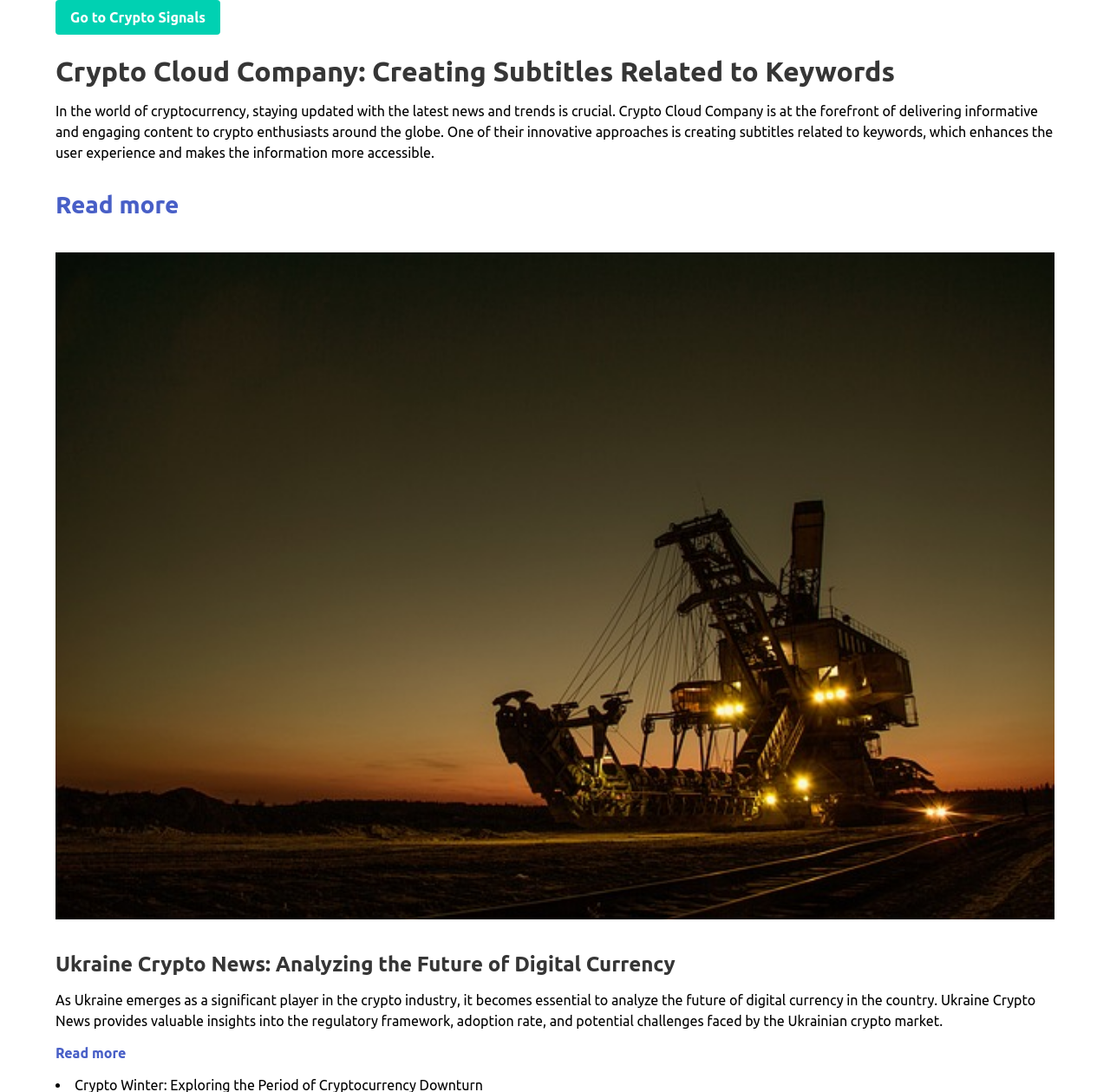Reply to the question below using a single word or brief phrase:
What is the main topic of this webpage?

Cryptocurrency